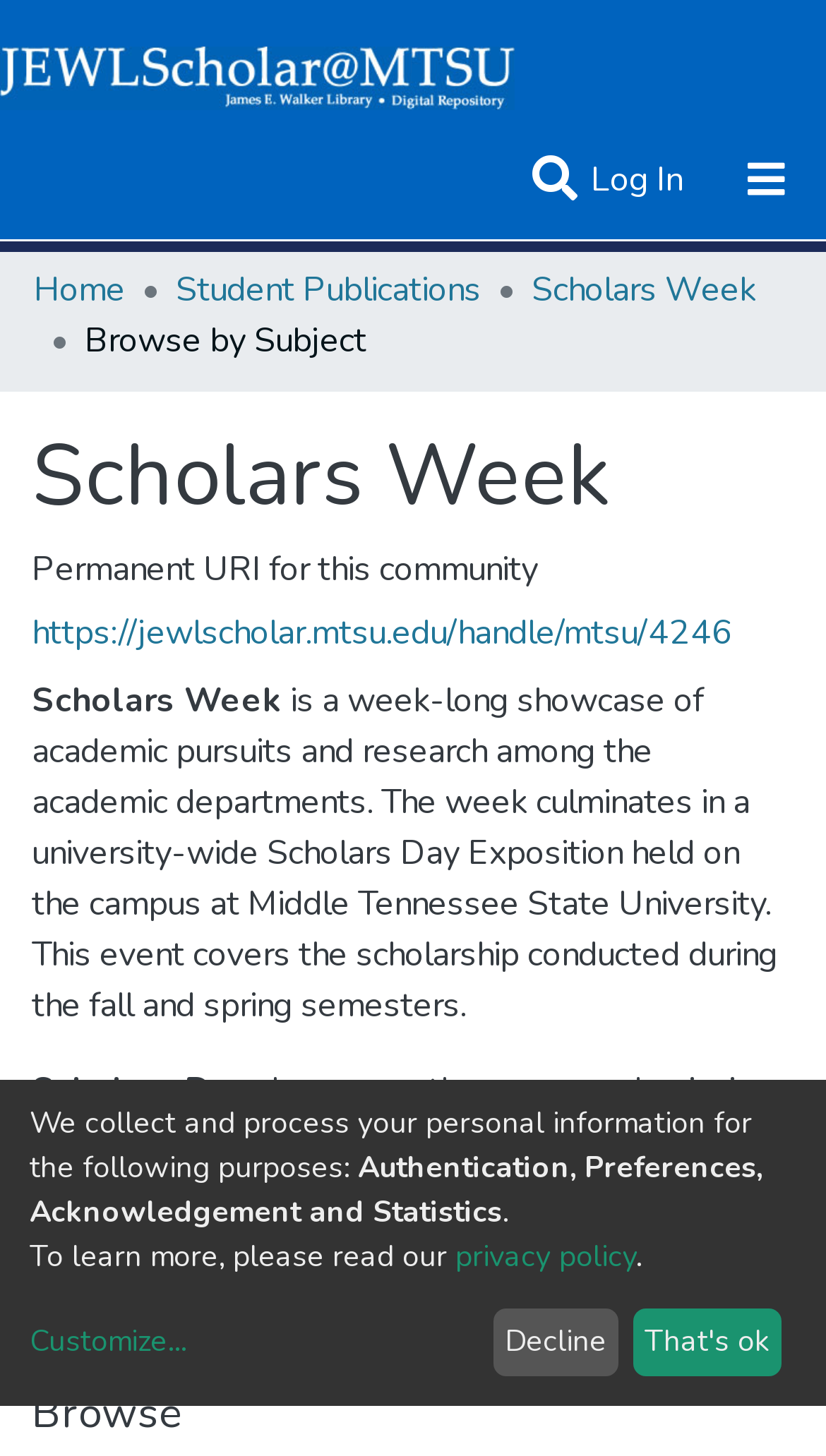Provide a one-word or one-phrase answer to the question:
What is the purpose of the 'Browse' section?

Browse by subject